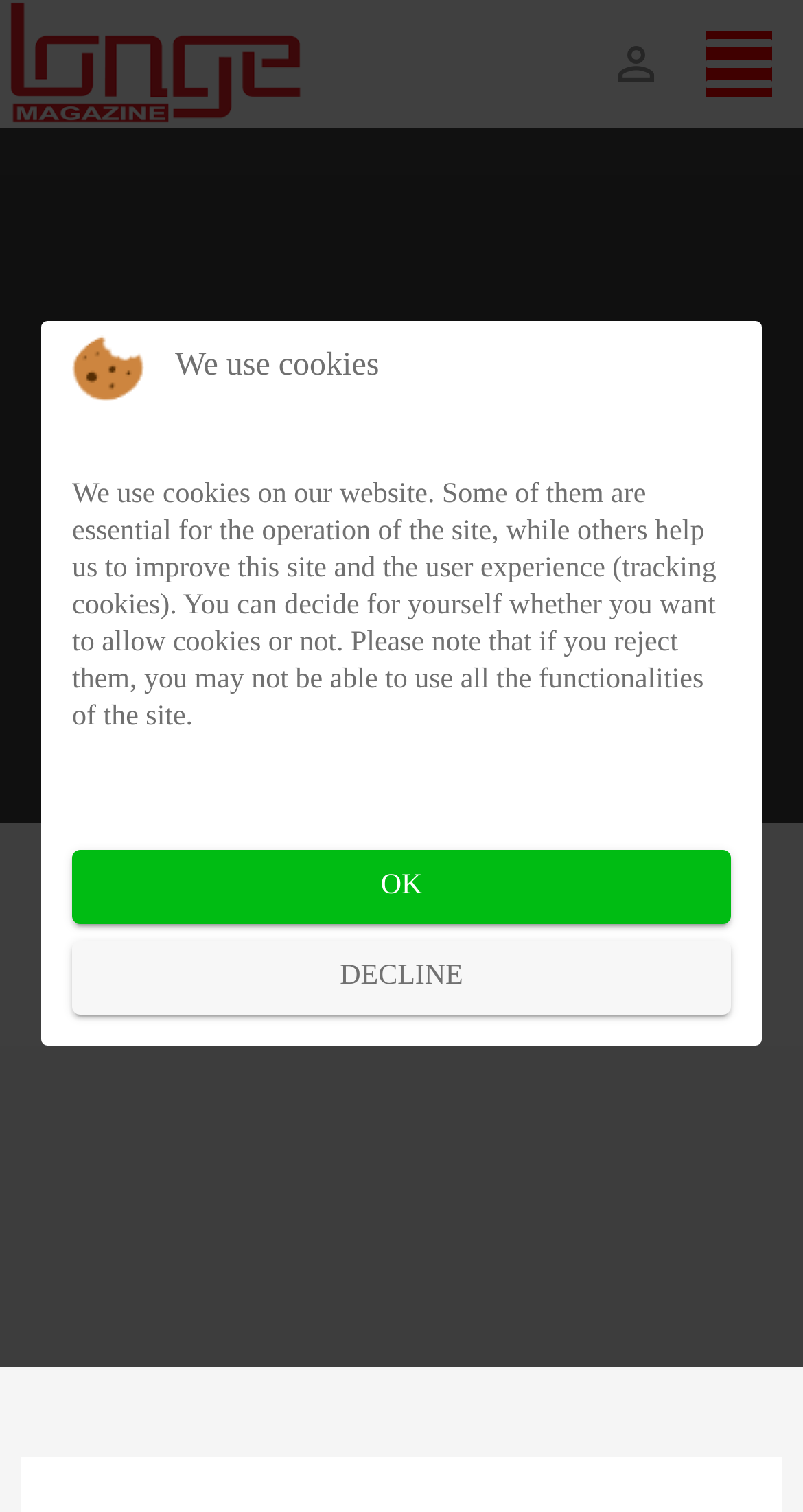What is the ranking mentioned on the webpage?
Refer to the image and provide a thorough answer to the question.

The link 'Topbillboardcharts 11' suggests that the webpage is referring to a ranking of 11 on the Billboard charts.